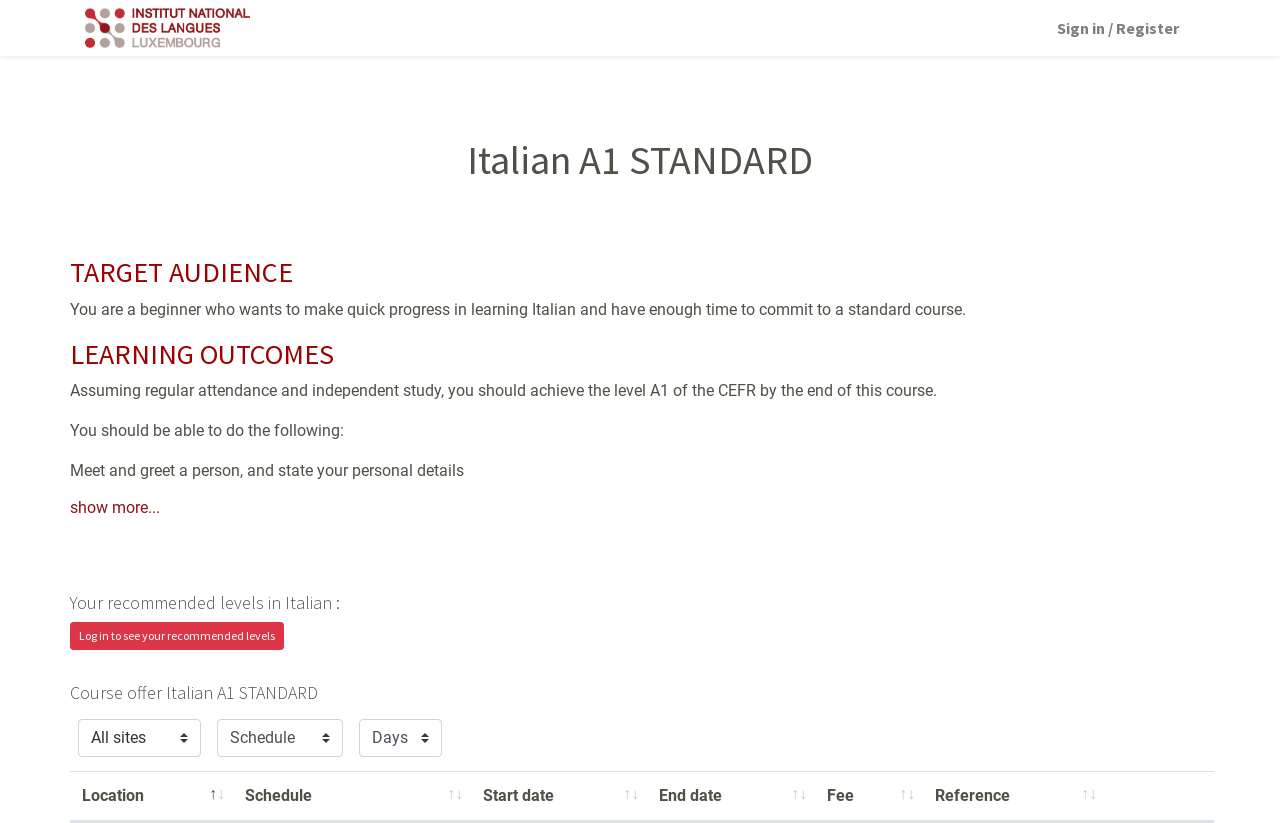Given the element description Home, predict the bounding box coordinates for the UI element in the webpage screenshot. The format should be (top-left x, top-left y, bottom-right x, bottom-right y), and the values should be between 0 and 1.

None